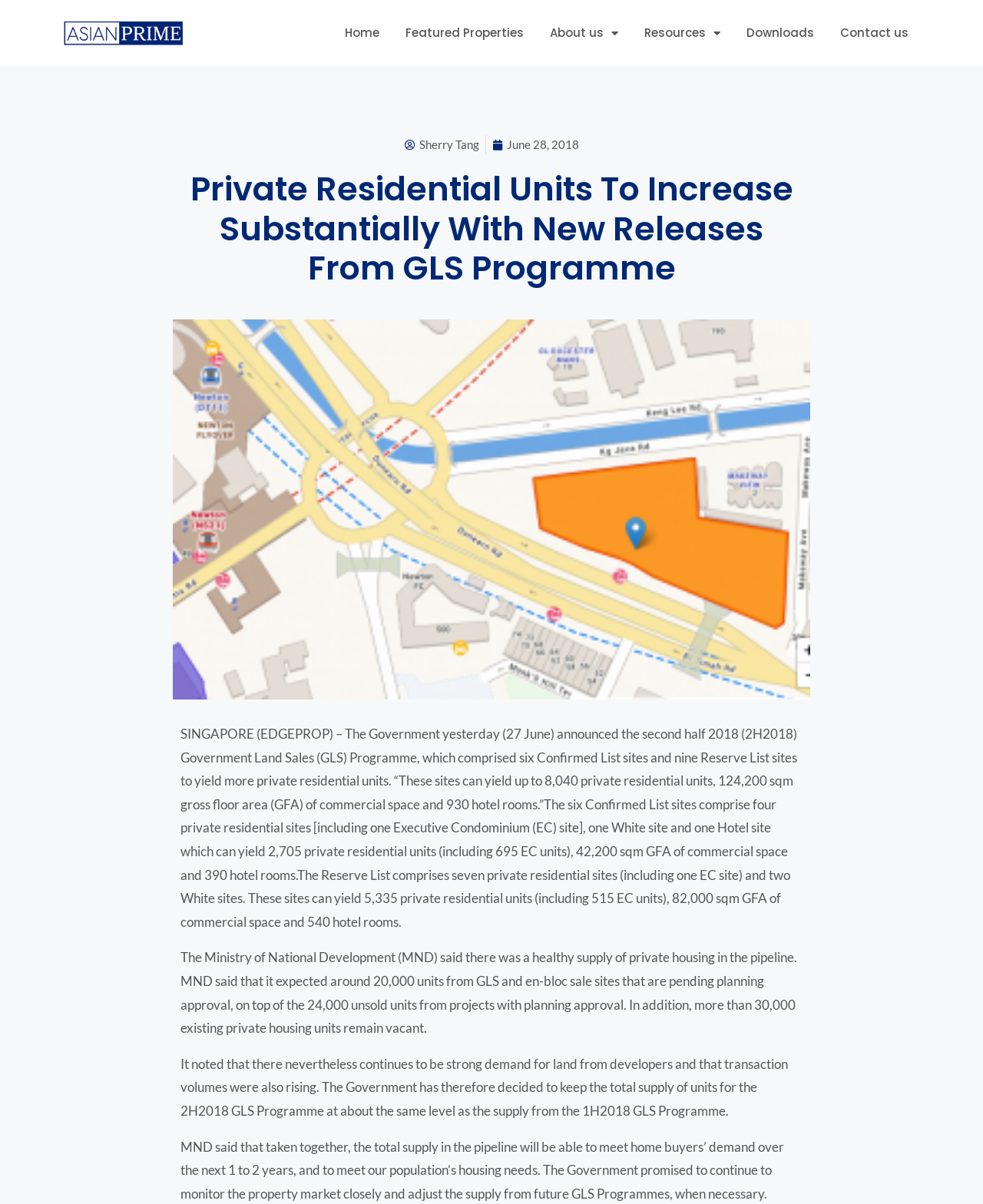Find the bounding box coordinates of the clickable element required to execute the following instruction: "Read article by Sherry Tang". Provide the coordinates as four float numbers between 0 and 1, i.e., [left, top, right, bottom].

[0.411, 0.112, 0.487, 0.128]